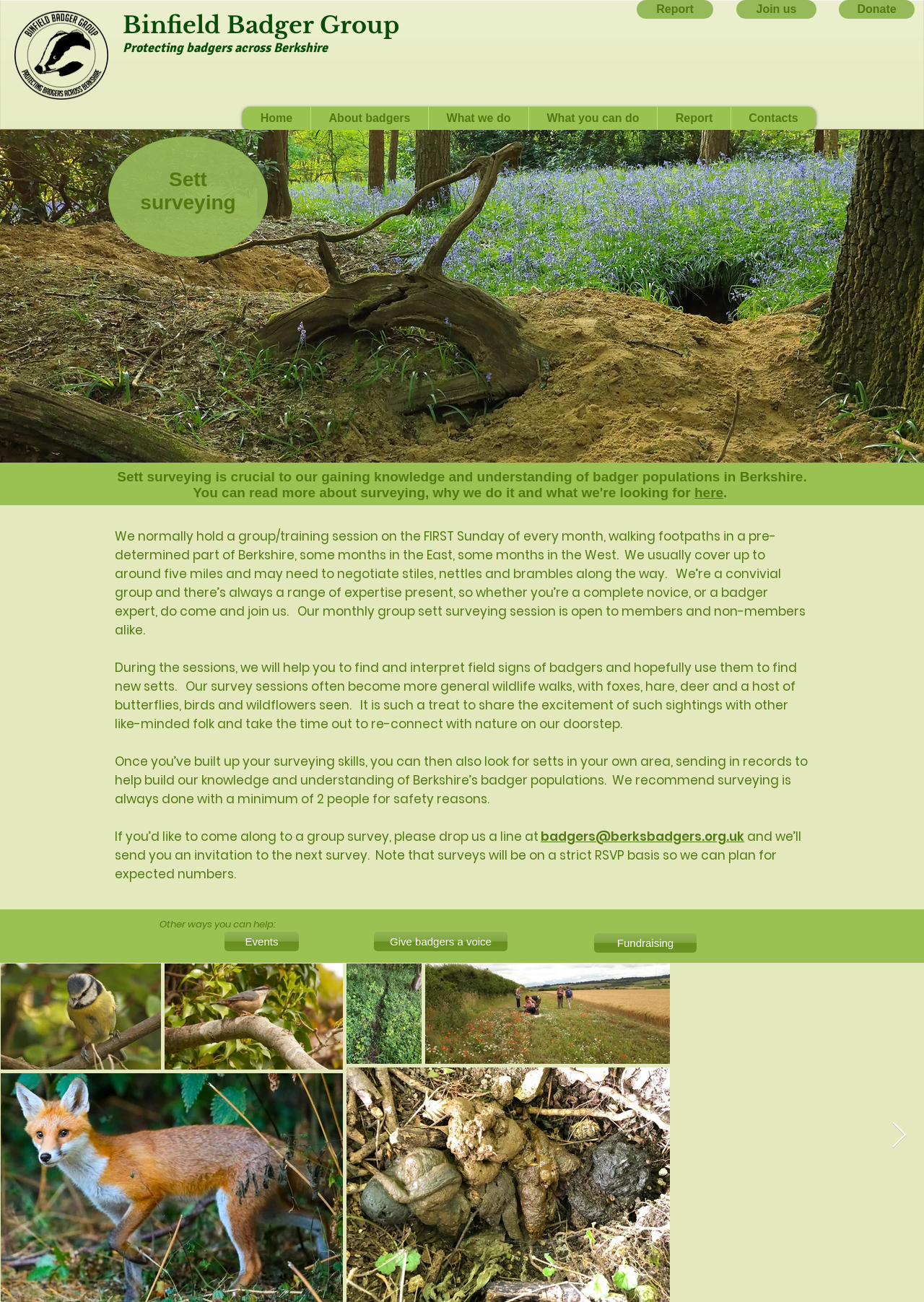Calculate the bounding box coordinates for the UI element based on the following description: "Give badgers a voice". Ensure the coordinates are four float numbers between 0 and 1, i.e., [left, top, right, bottom].

[0.405, 0.716, 0.549, 0.731]